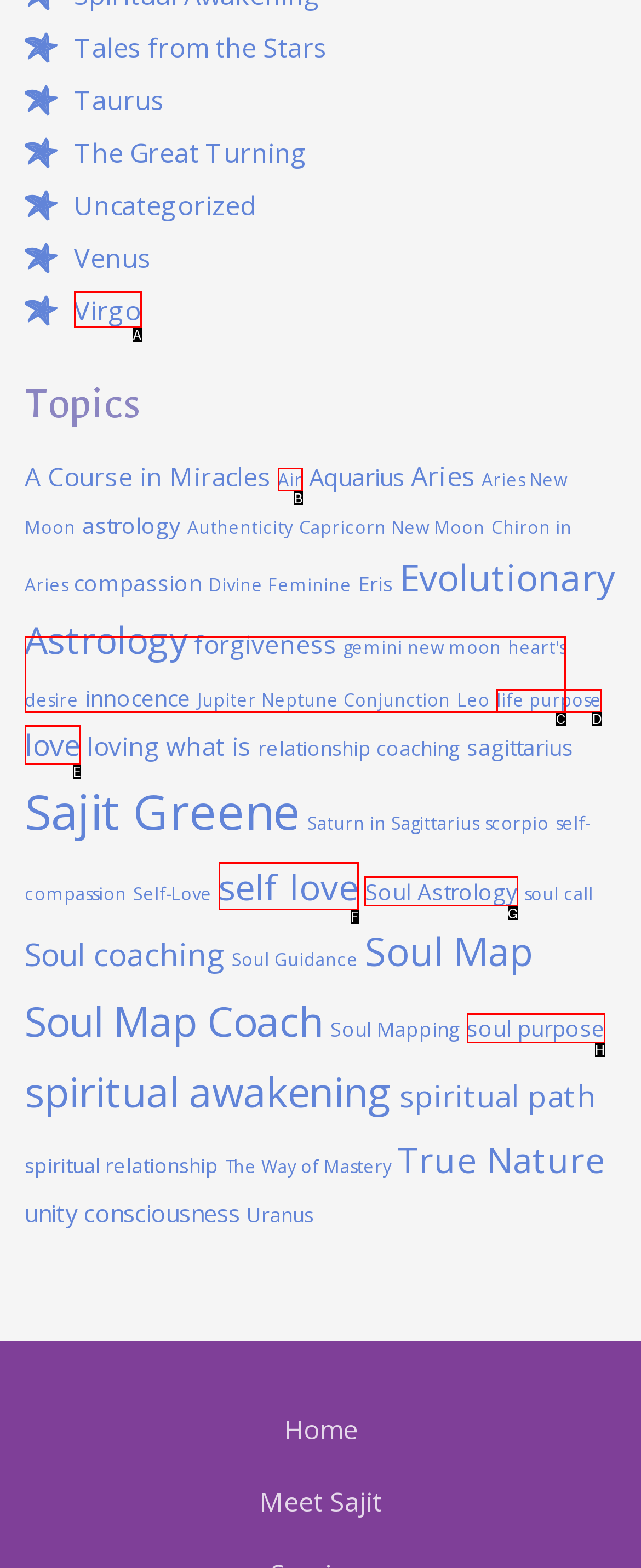Determine which HTML element to click to execute the following task: read about Soul Astrology Answer with the letter of the selected option.

G